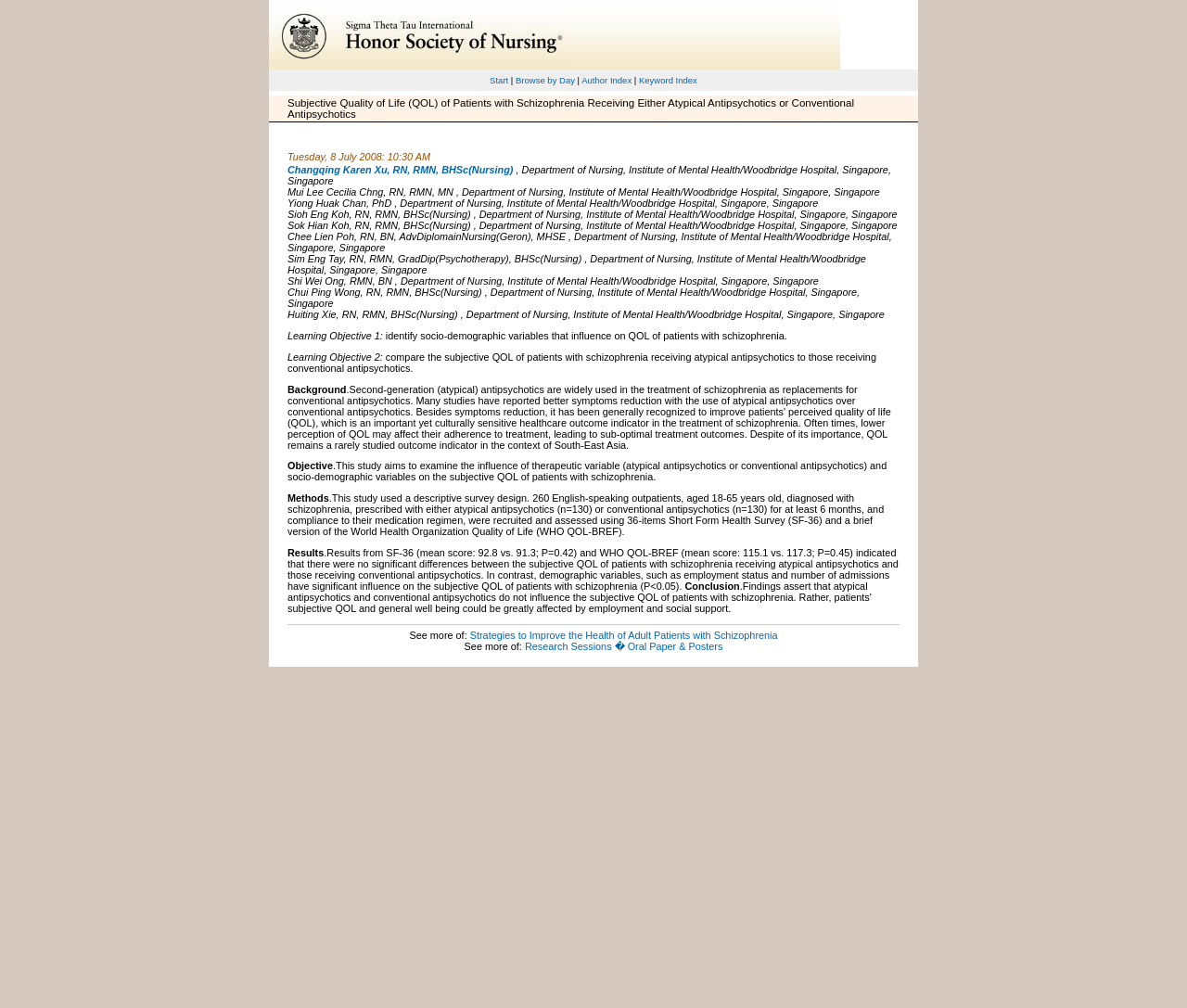Provide an in-depth caption for the webpage.

This webpage appears to be a research paper abstract, focusing on the subjective quality of life of patients with schizophrenia receiving either atypical antipsychotics or conventional antipsychotics. 

At the top of the page, there is a link to "Visit Client Website" accompanied by an image, followed by several navigation links, including "Start", "Browse by Day", "Author Index", and "Keyword Index". 

Below these links, the title of the research paper is displayed prominently. The paper's details, including the authors' names, their affiliations, and the presentation date, are listed underneath. 

The main content of the paper is divided into sections, including "Learning Objectives", "Background", "Methods", "Results", and "Conclusion". The "Learning Objectives" section outlines two specific goals, while the "Background" section provides context for the study. The "Methods" section describes the study design and the tools used, and the "Results" section presents the findings, including statistical data. The "Conclusion" section summarizes the study's outcomes.

On the right side of the page, there is a section that suggests related research papers, including "Strategies to Improve the Health of Adult Patients with Schizophrenia" and "Research Sessions – Oral Paper & Posters".